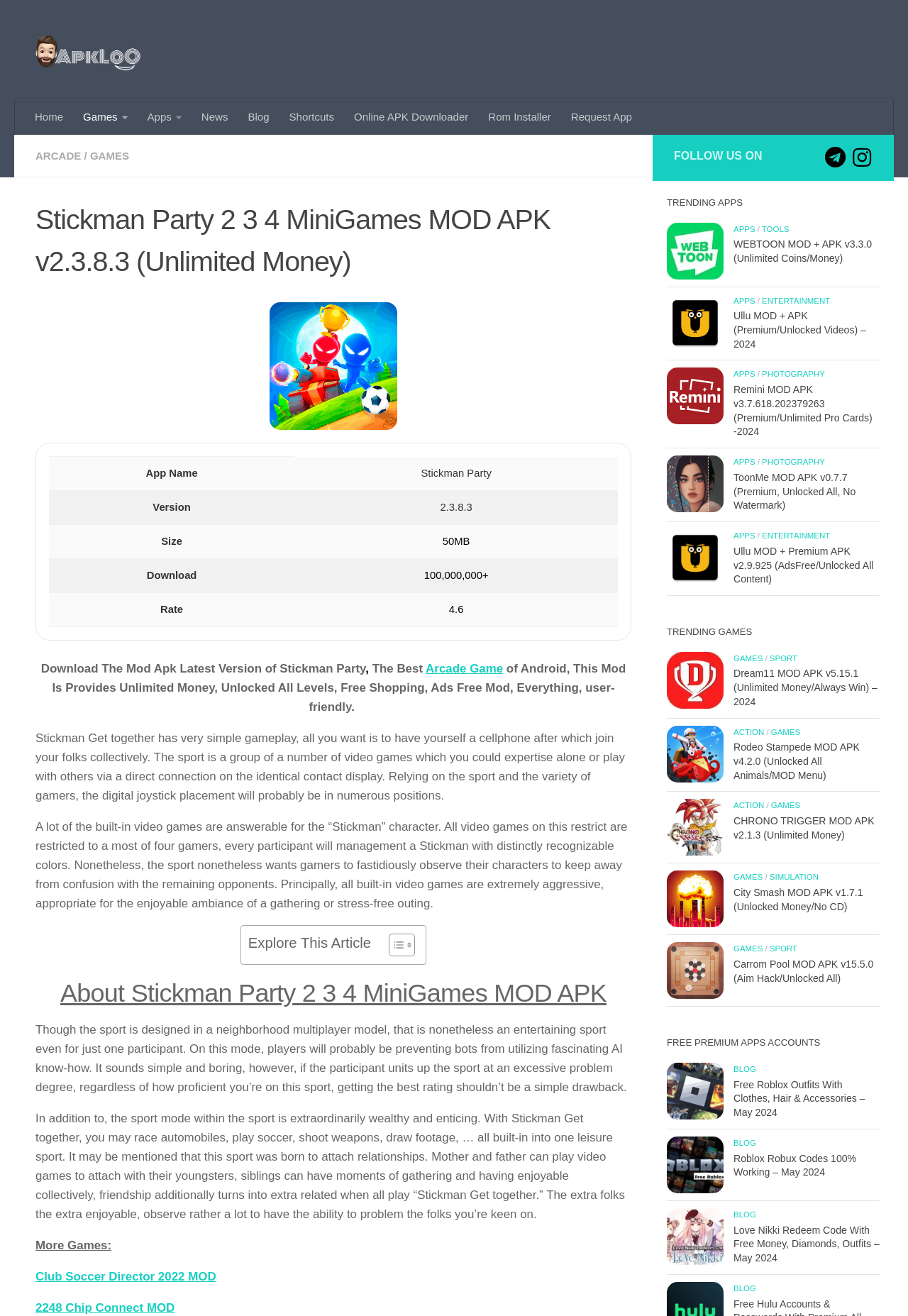Identify the bounding box coordinates of the area that should be clicked in order to complete the given instruction: "Read more about 'Stickman Party 2 3 4 MiniGames MOD APK'". The bounding box coordinates should be four float numbers between 0 and 1, i.e., [left, top, right, bottom].

[0.039, 0.151, 0.695, 0.215]